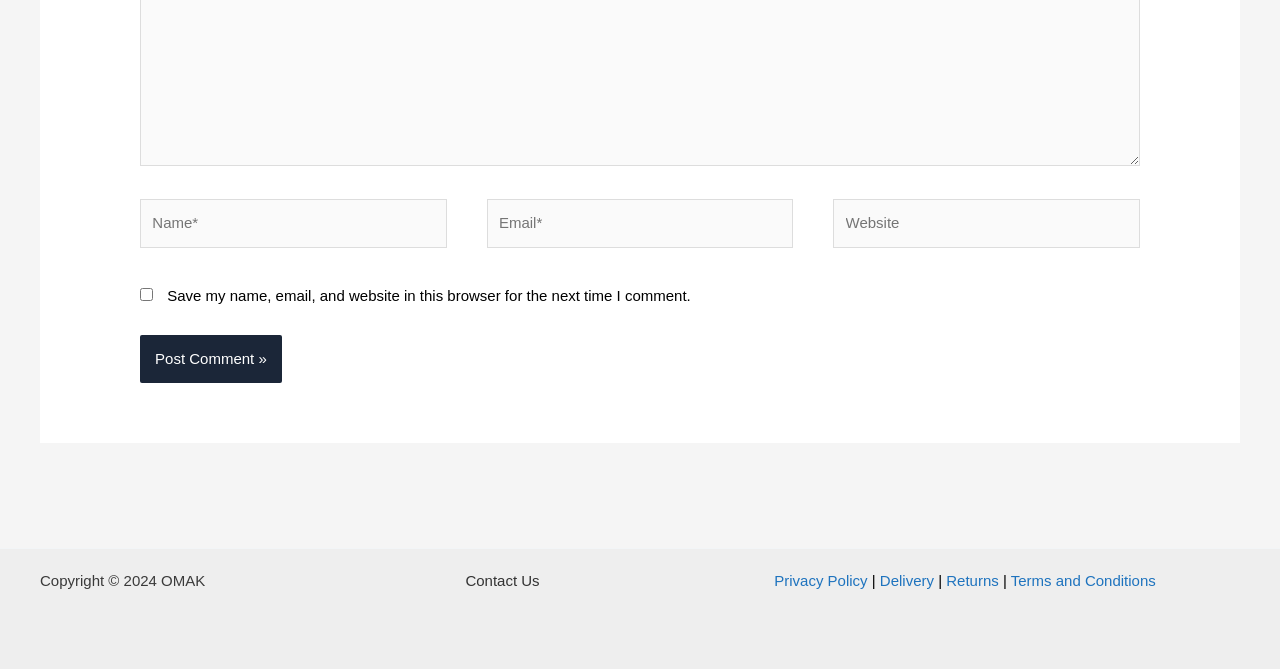What is the label of the first textbox?
Provide a detailed answer to the question using information from the image.

The first textbox has a label 'Name*' which is indicated by the StaticText element with ID 318, and the textbox itself has ID 270. The label is positioned above the textbox, and the textbox is required.